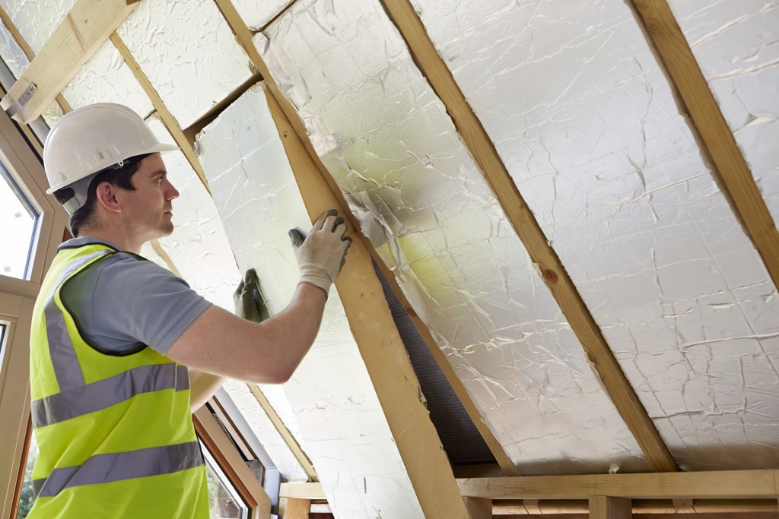Detail the scene shown in the image extensively.

In this image, a man is diligently installing insulation in an attic space, highlighting an essential home improvement project. He is wearing a safety helmet and a high-visibility vest, which emphasizes the importance of safety in construction work. The insulation material, characterized by its shiny, reflective surface, is being affixed between wooden beams, suggesting a focus on energy efficiency and weatherproofing ahead of the winter season. Natural light streams through the windows, indicating that this attic space is being transformed to better protect the home from harsh winter elements. This visual reflects the need for homeowners to undertake vital repairs and improvements as winter approaches, ensuring their homes remain warm and secure.